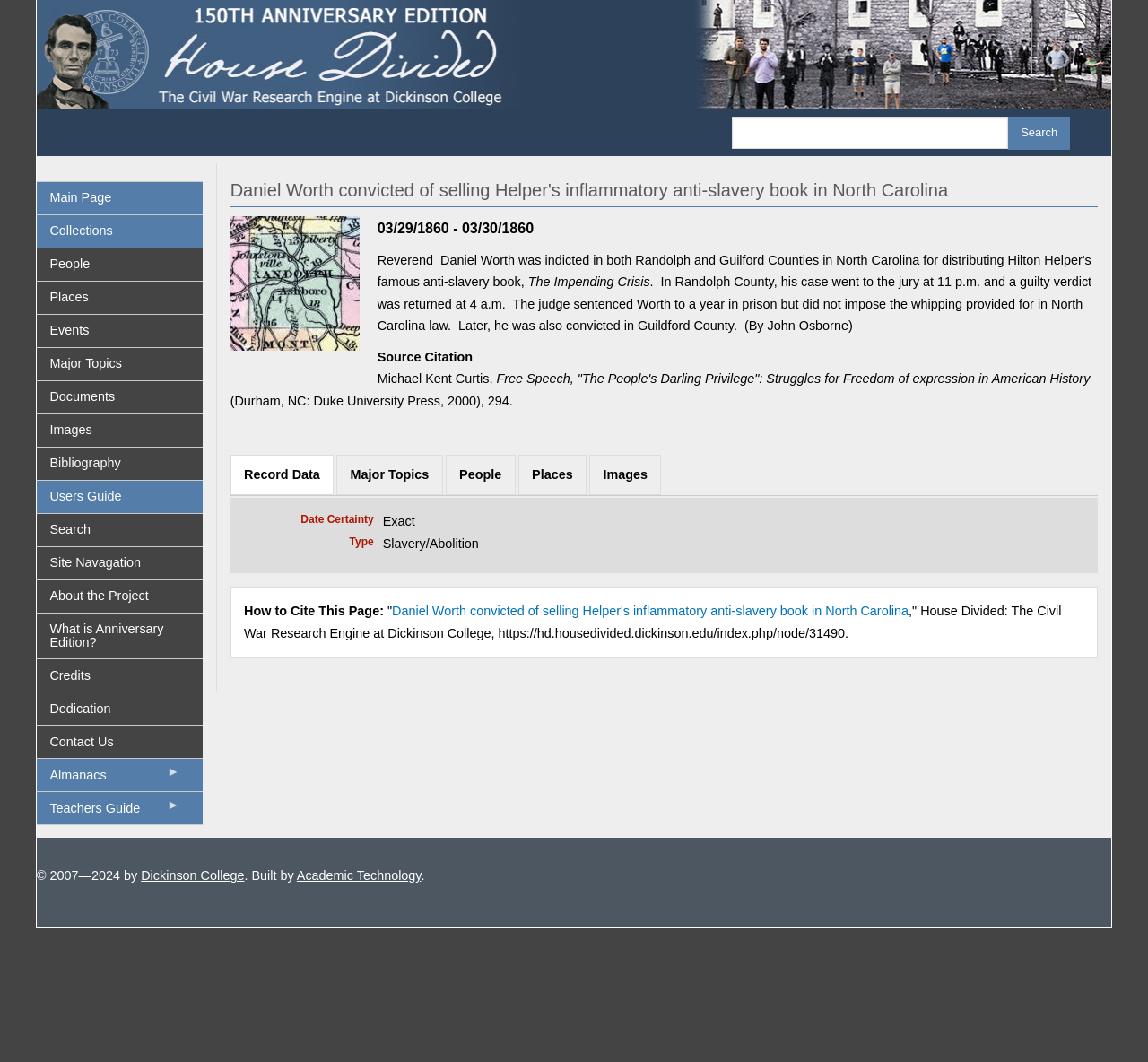Provide the bounding box coordinates for the UI element described in this sentence: "Site Navagation". The coordinates should be four float values between 0 and 1, i.e., [left, top, right, bottom].

[0.032, 0.515, 0.176, 0.545]